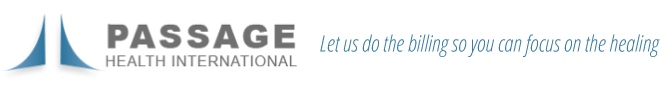What is the purpose of Passage Health International?
Using the image as a reference, give a one-word or short phrase answer.

Medical billing